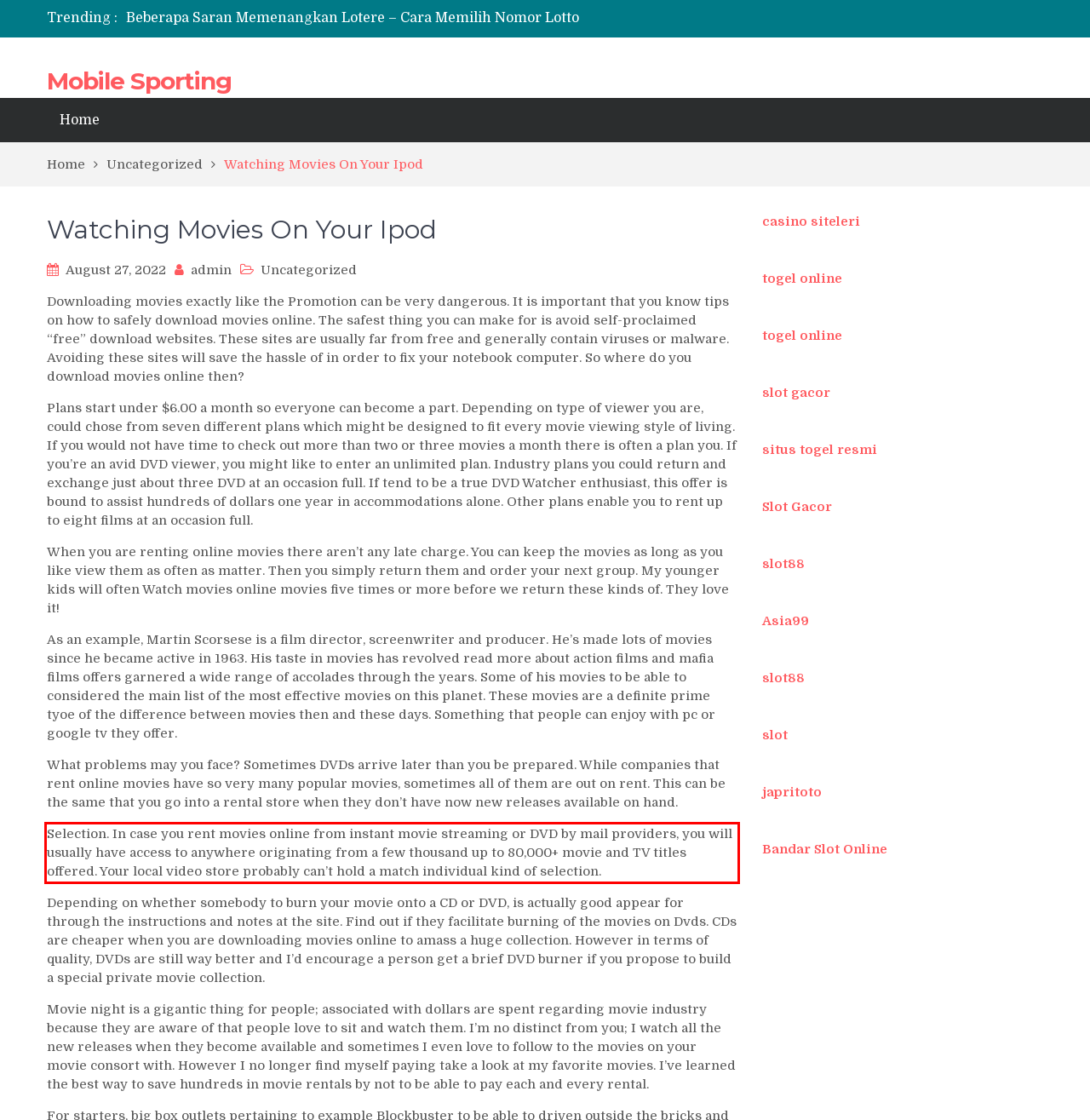In the given screenshot, locate the red bounding box and extract the text content from within it.

Selection. In case you rent movies online from instant movie streaming or DVD by mail providers, you will usually have access to anywhere originating from a few thousand up to 80,000+ movie and TV titles offered. Your local video store probably can’t hold a match individual kind of selection.